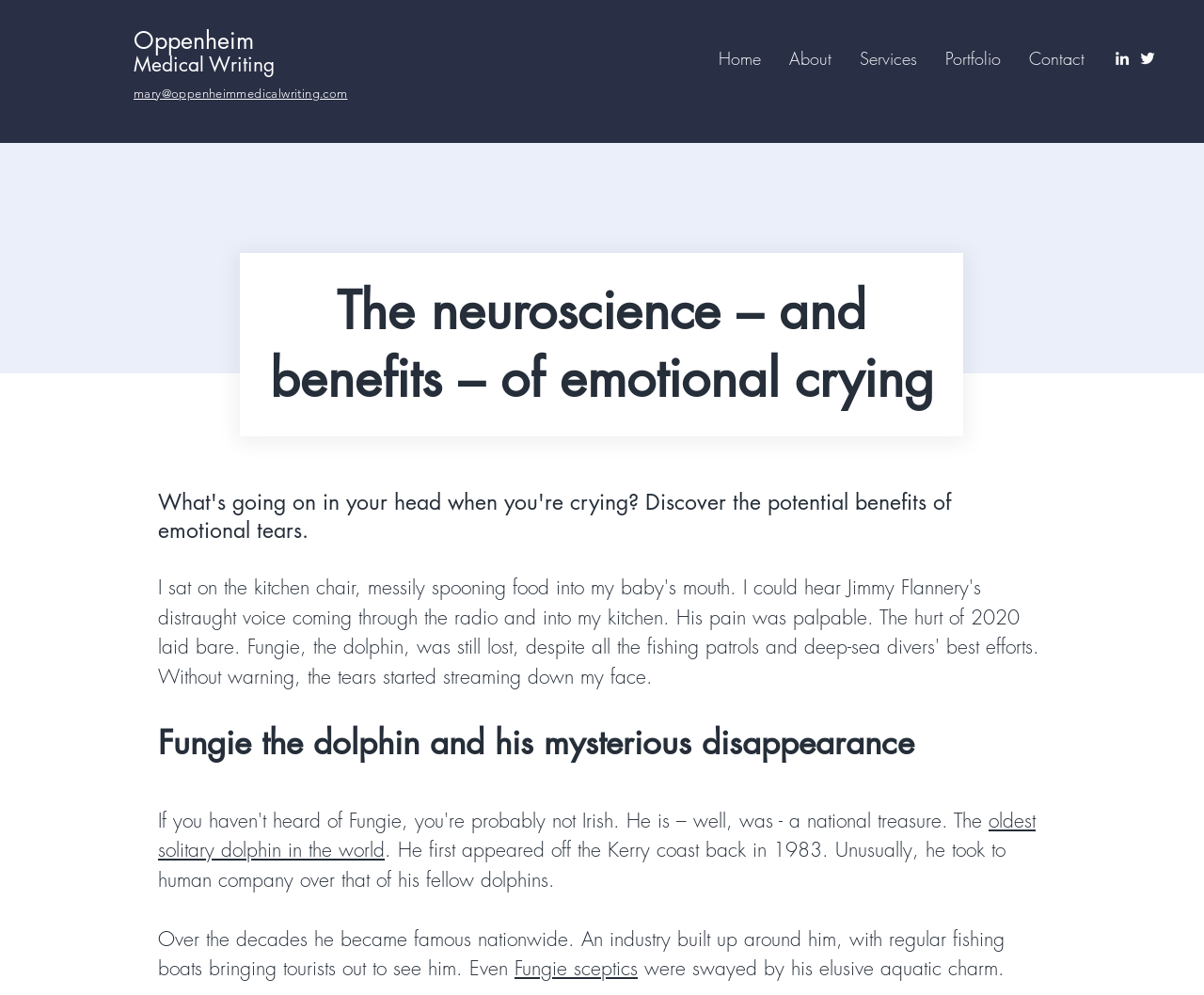What is the name of the dolphin mentioned in the article?
Please respond to the question thoroughly and include all relevant details.

I read the article and found that it mentions a dolphin named Fungie, who was the oldest solitary dolphin in the world.